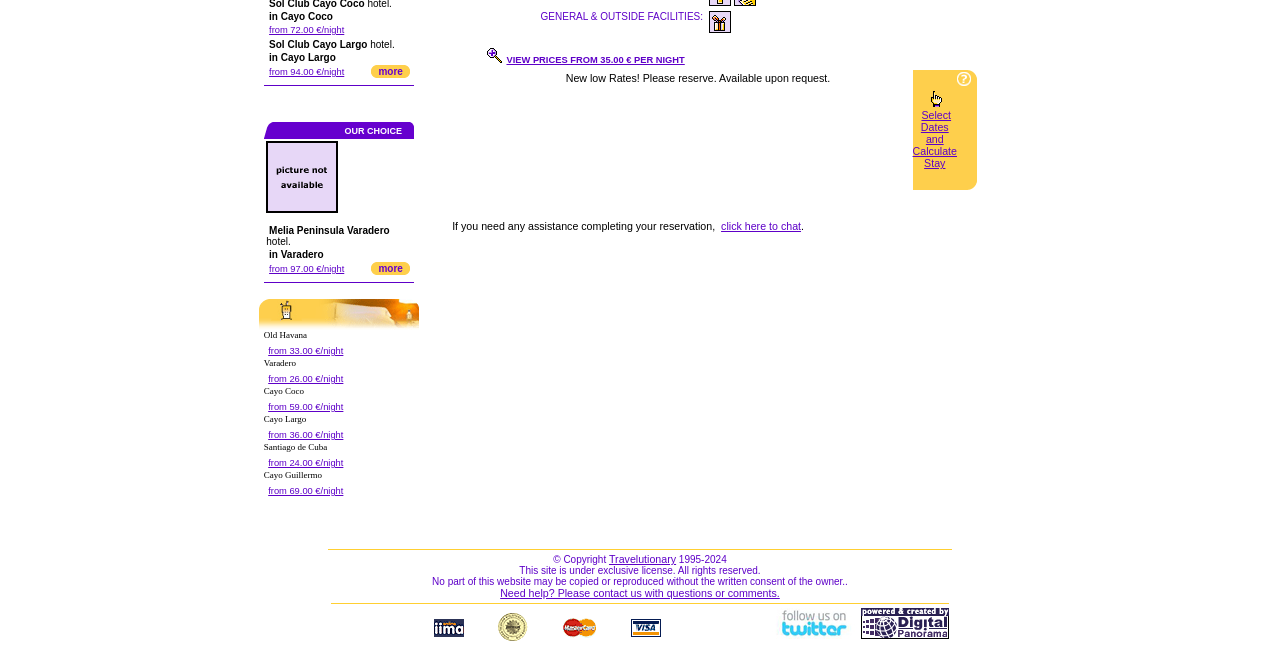Provide the bounding box coordinates for the specified HTML element described in this description: "title="follow us on twitter"". The coordinates should be four float numbers ranging from 0 to 1, in the format [left, top, right, bottom].

[0.601, 0.955, 0.67, 0.973]